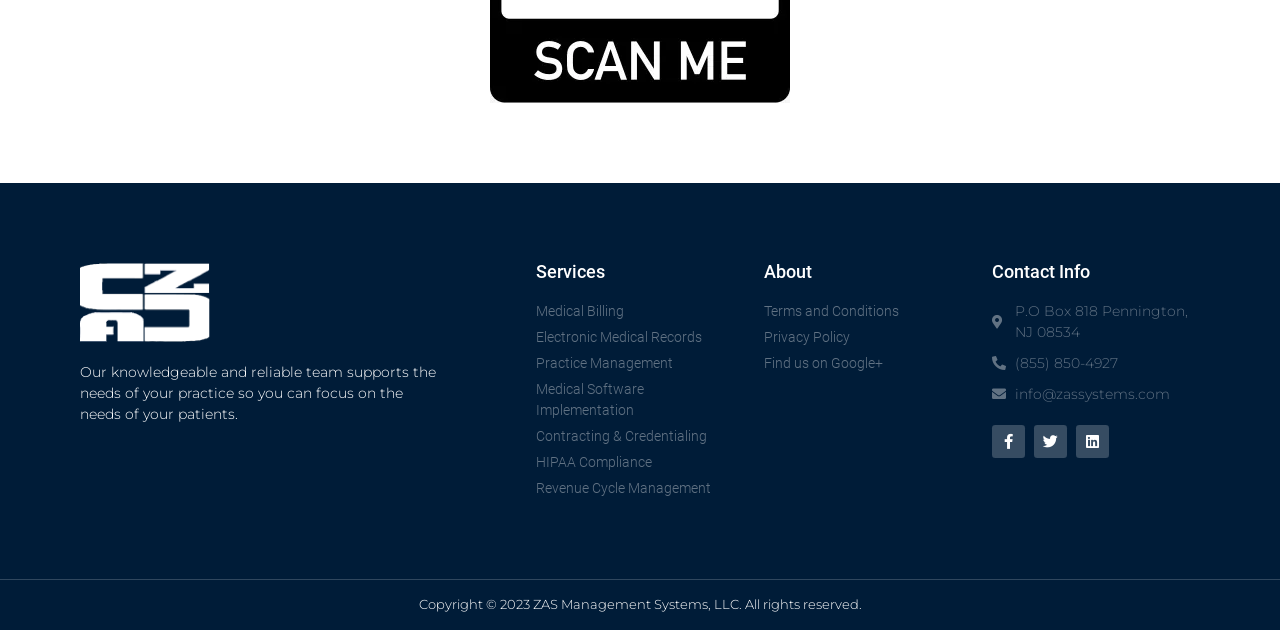What is the address of ZAS Management Systems?
Refer to the image and provide a one-word or short phrase answer.

P.O Box 818 Pennington, NJ 08534